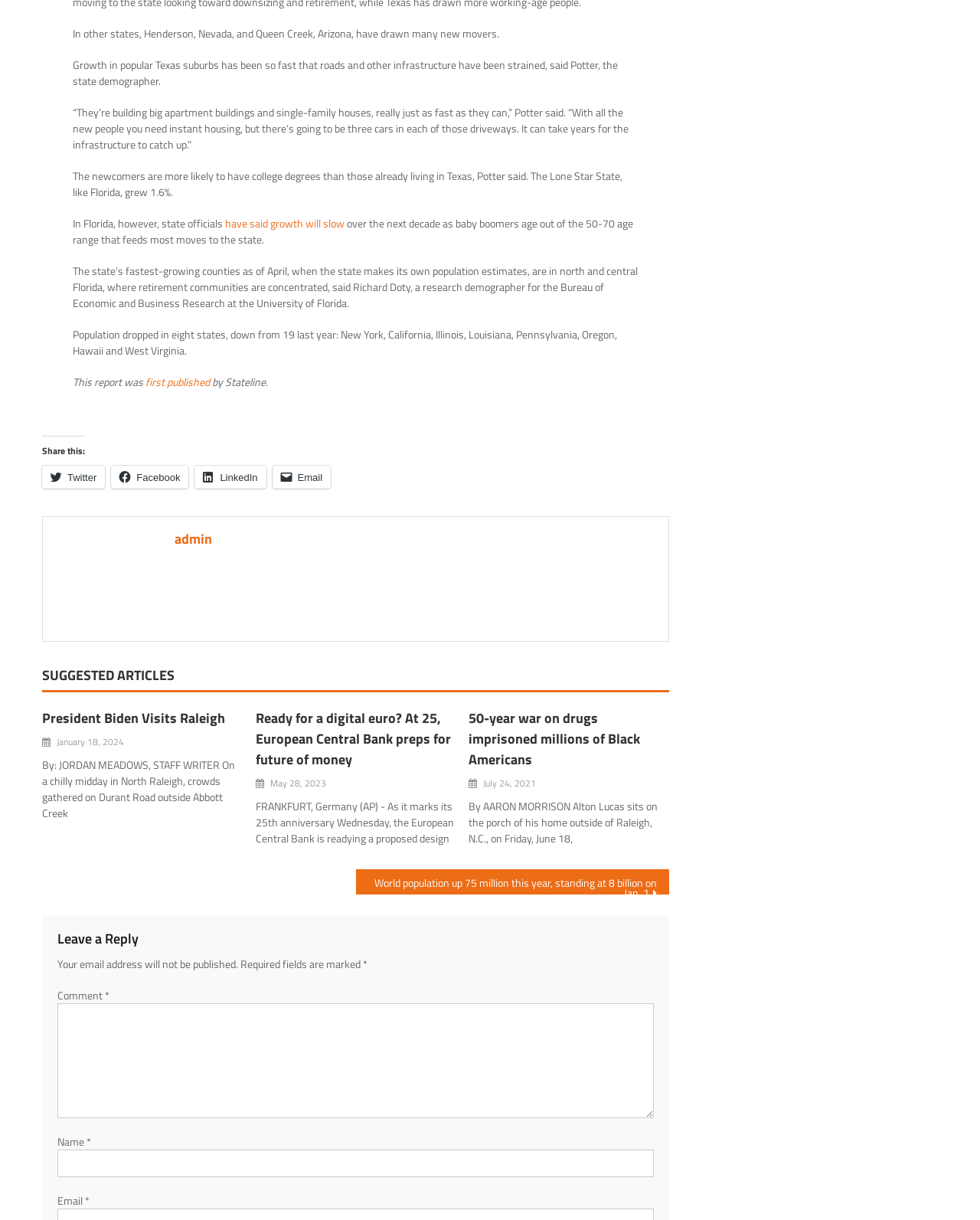Find the bounding box coordinates for the UI element that matches this description: "Facebook".

[0.114, 0.382, 0.192, 0.401]